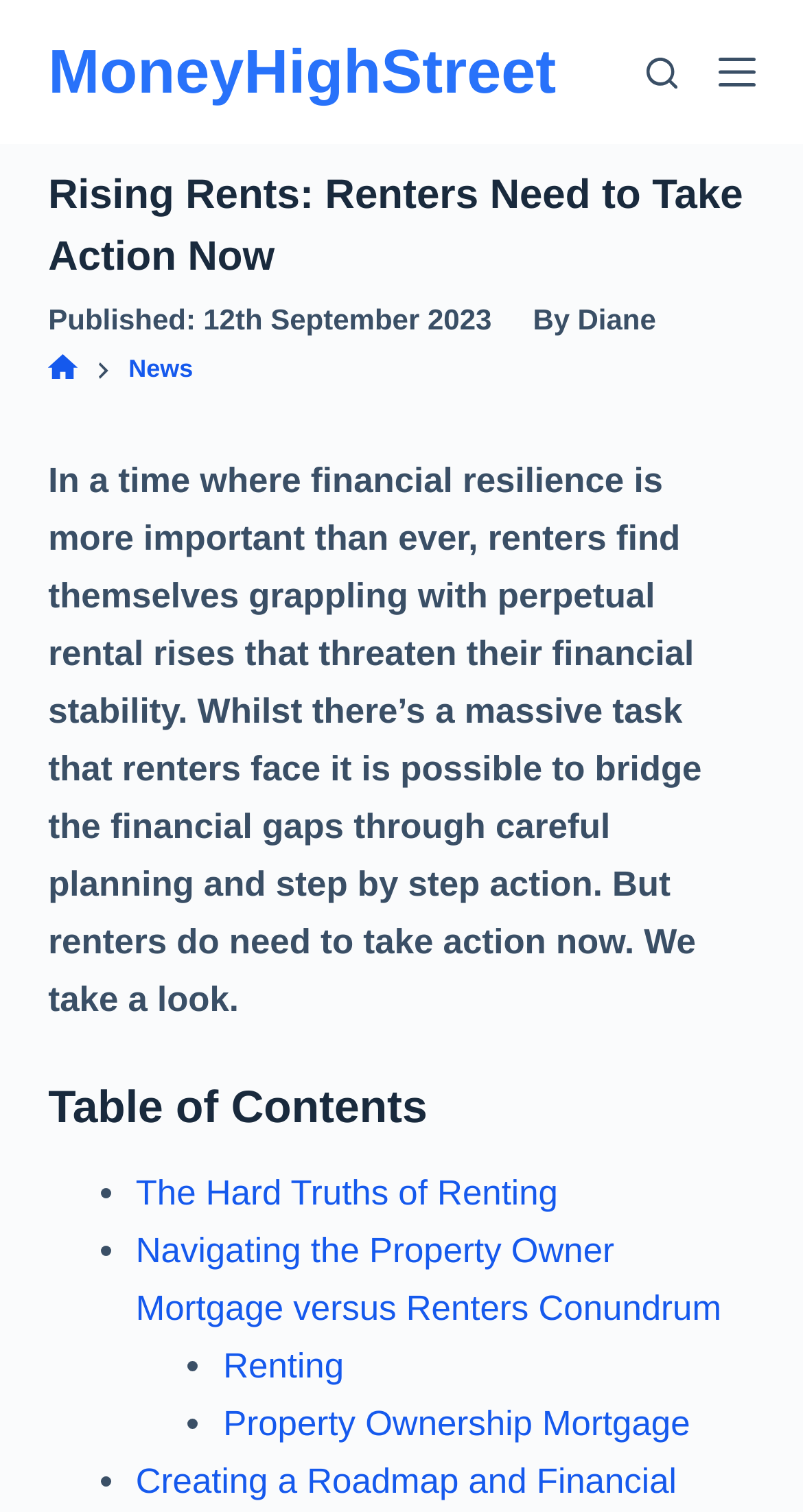Using the format (top-left x, top-left y, bottom-right x, bottom-right y), provide the bounding box coordinates for the described UI element. All values should be floating point numbers between 0 and 1: The Hard Truths of Renting

[0.169, 0.776, 0.695, 0.802]